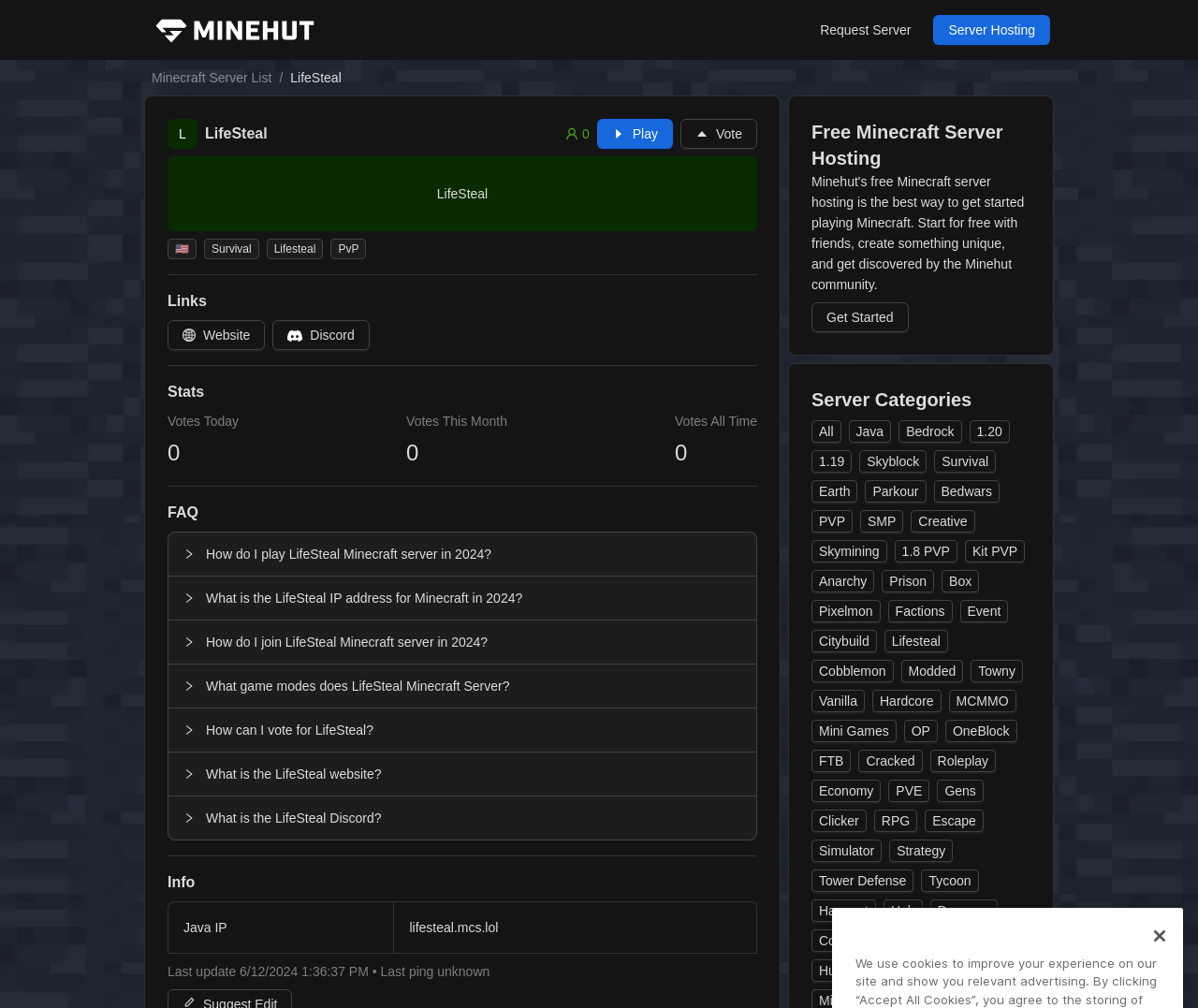What is the IP address of the LifeSteal Minecraft server?
Please provide a comprehensive answer to the question based on the webpage screenshot.

The IP address of the LifeSteal Minecraft server can be found in the table element with the text 'Java IP' which is located at the bottom of the webpage, the IP address is 'lifesteal.mcs.lol'.